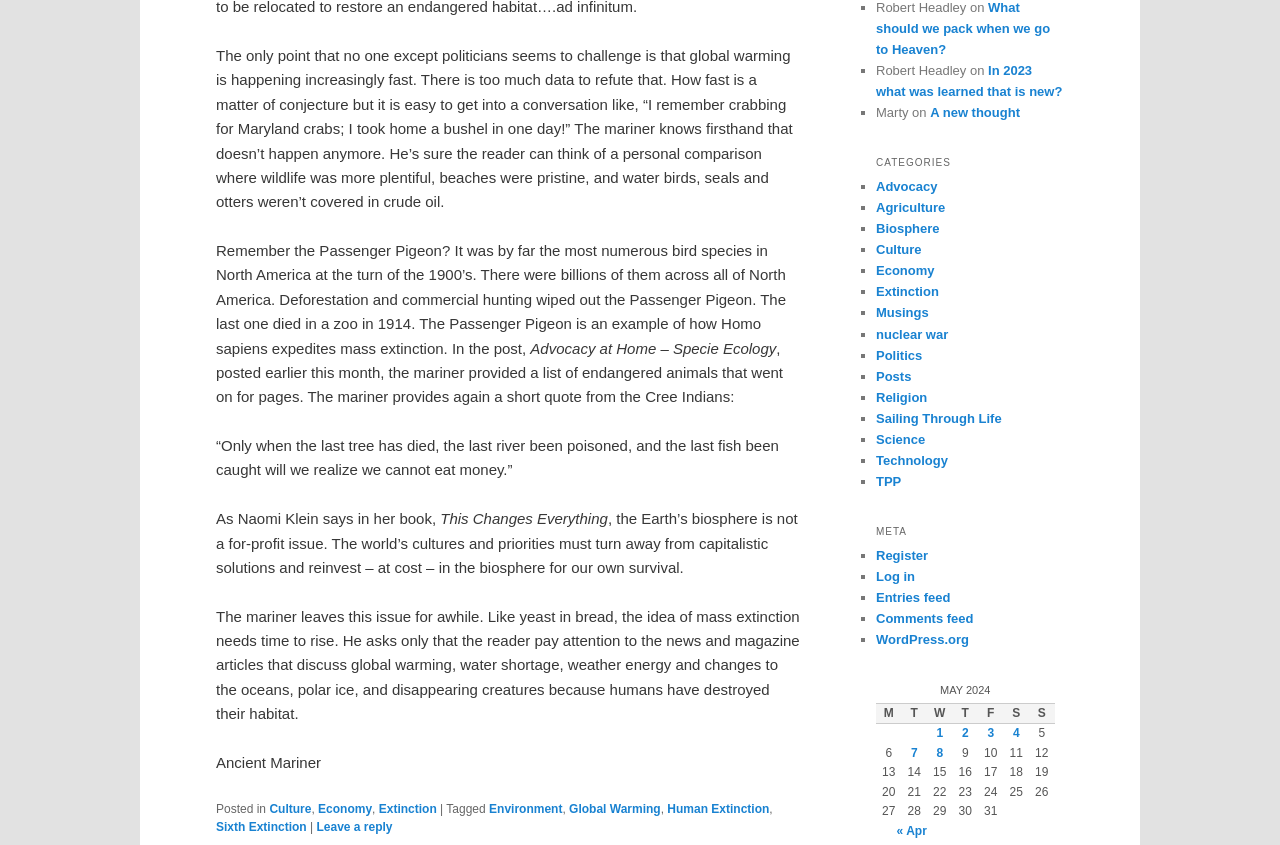What is the name of the book mentioned in the article?
Use the screenshot to answer the question with a single word or phrase.

This Changes Everything